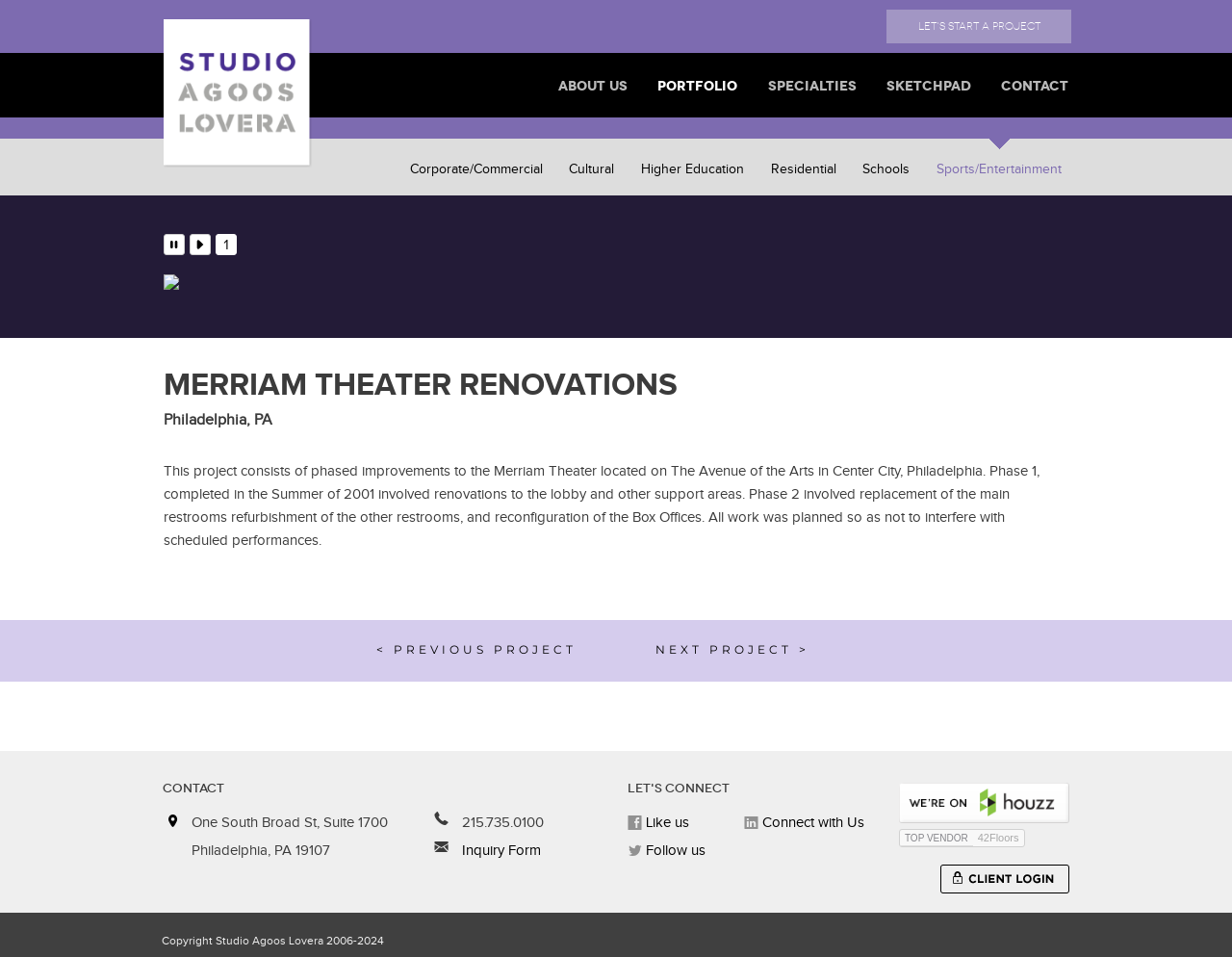What is the phone number of the company?
Answer the question in a detailed and comprehensive manner.

The question asks for the phone number of the company, which can be found in the contact information section at the bottom of the webpage. The phone number is listed as '215.735.0100'.